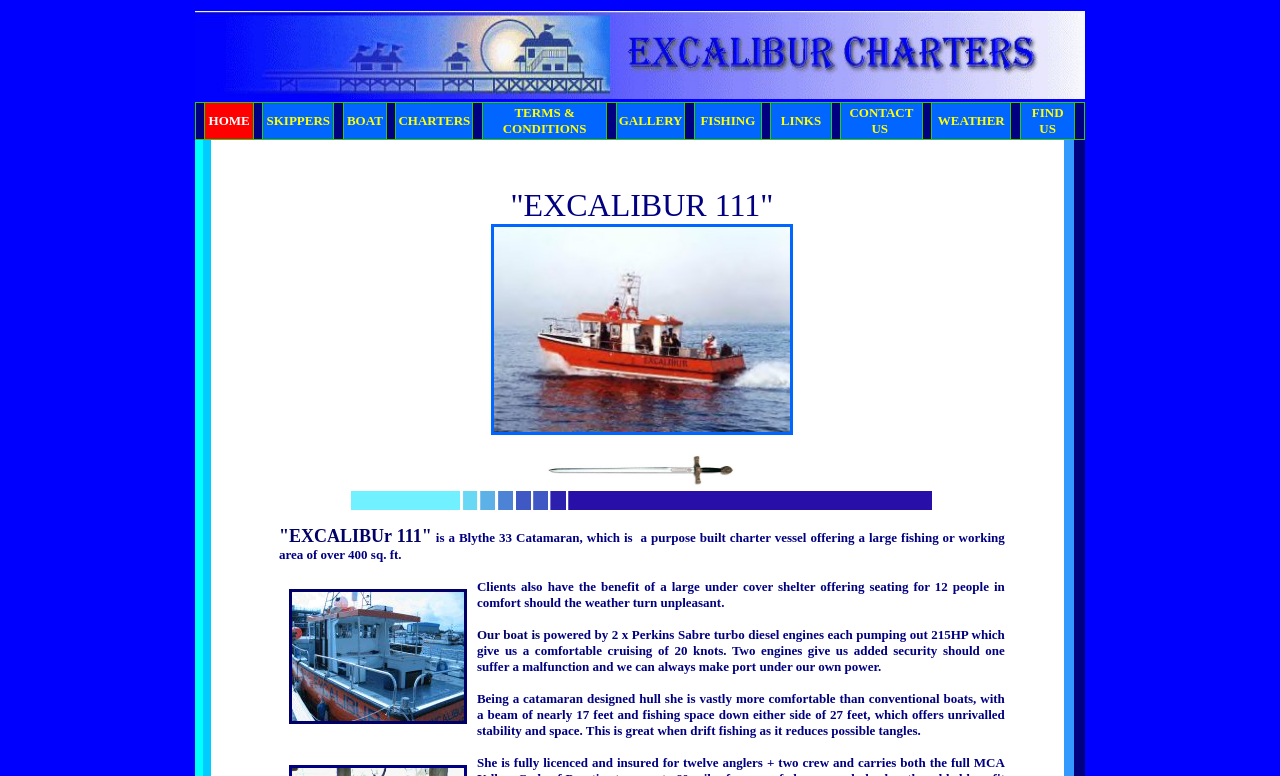Find the bounding box coordinates of the element I should click to carry out the following instruction: "Click SKIPPER".

[0.208, 0.146, 0.252, 0.165]